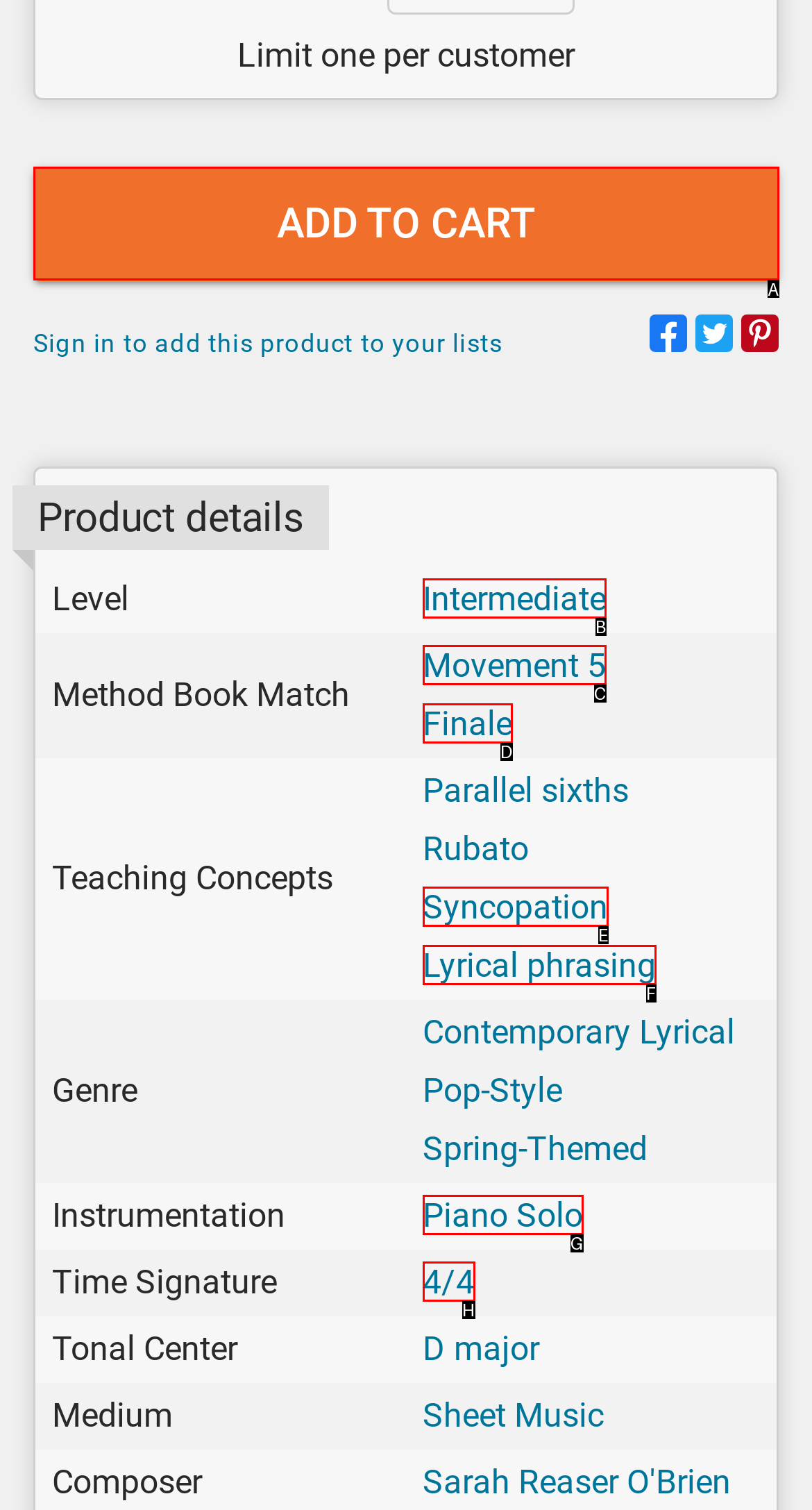Please select the letter of the HTML element that fits the description: Lyrical phrasing. Answer with the option's letter directly.

F